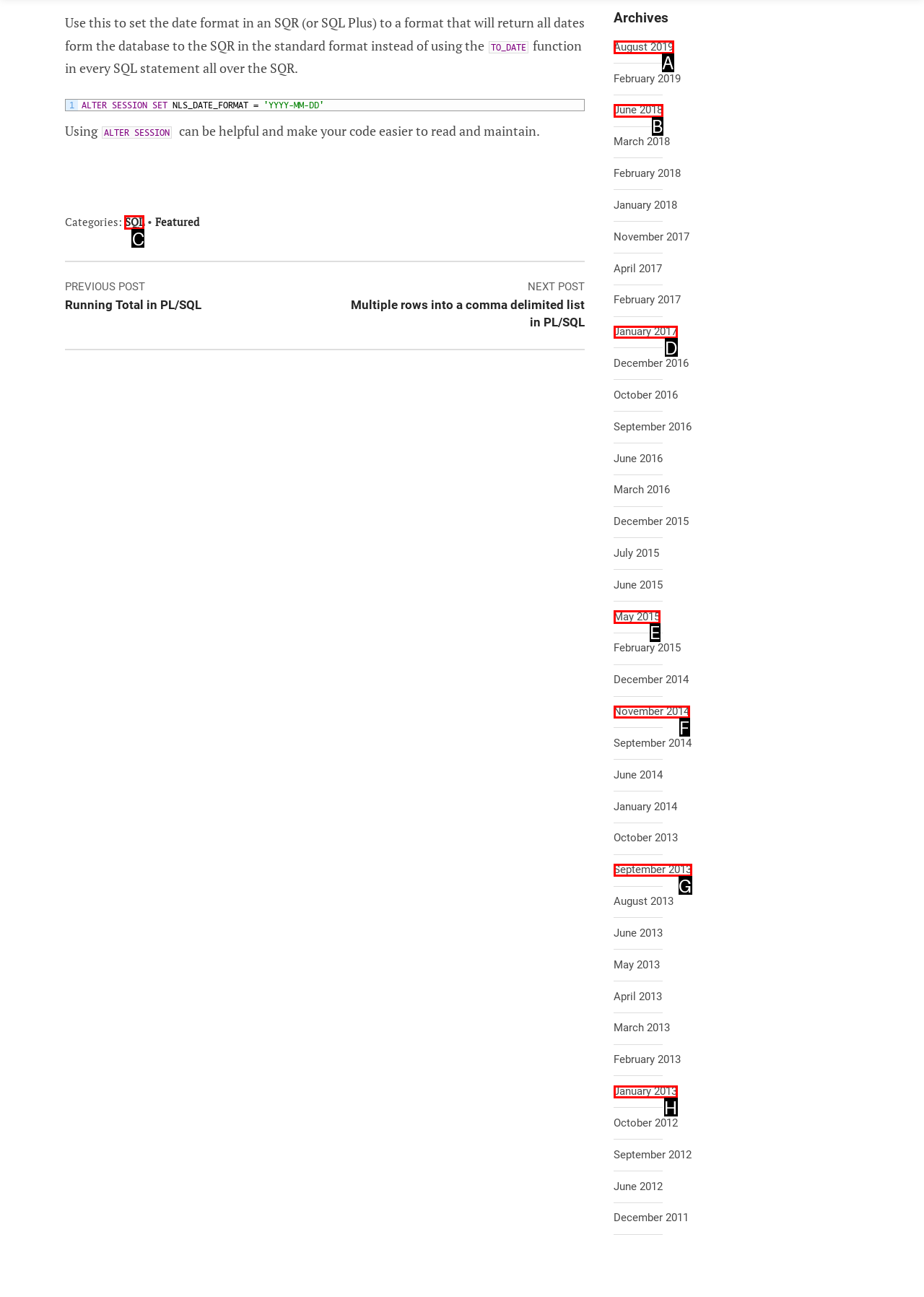From the given choices, which option should you click to complete this task: Click on the 'SQL' category link? Answer with the letter of the correct option.

C